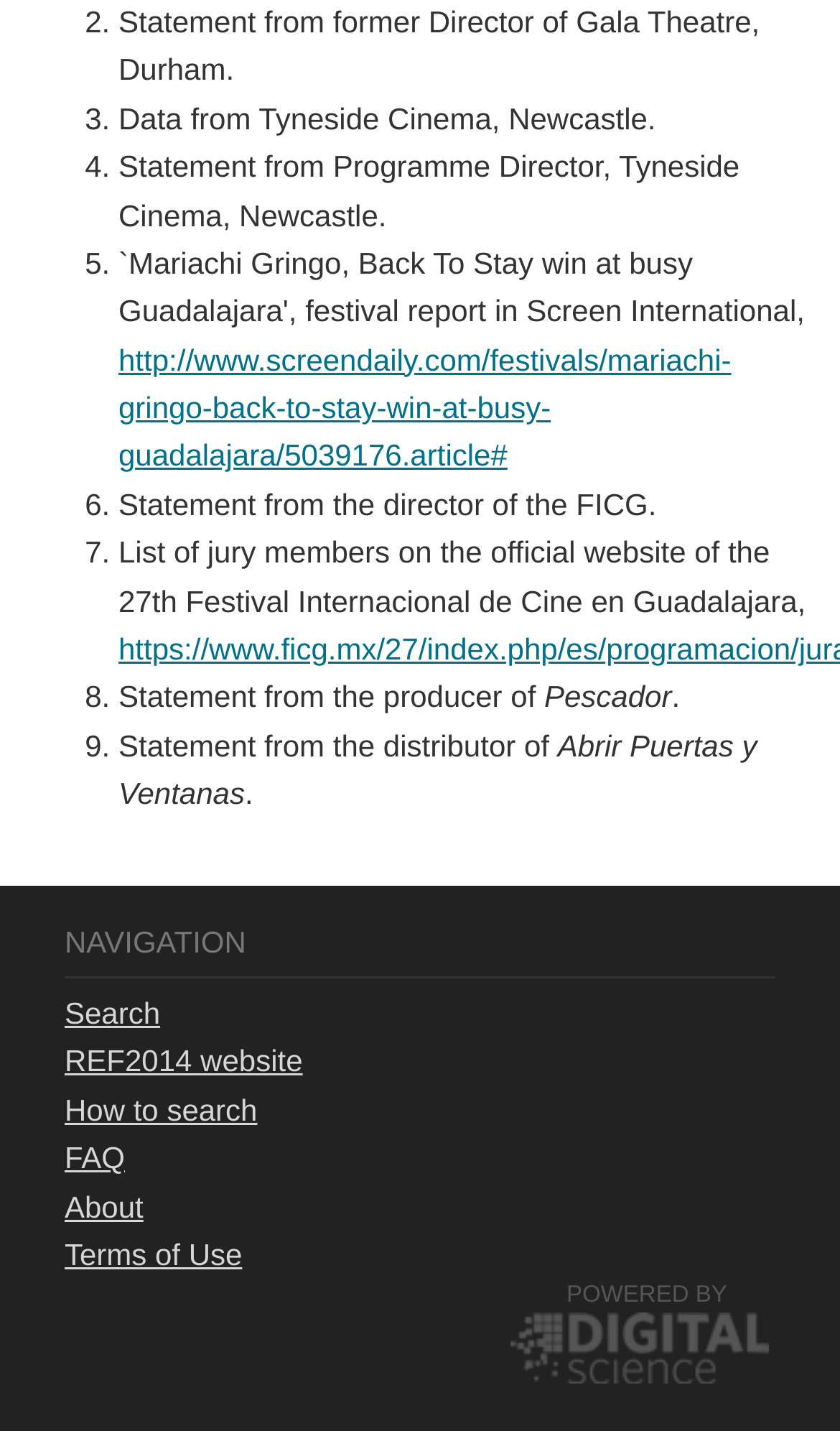Find the bounding box coordinates for the element that must be clicked to complete the instruction: "Click on the link to search". The coordinates should be four float numbers between 0 and 1, indicated as [left, top, right, bottom].

[0.077, 0.696, 0.191, 0.72]